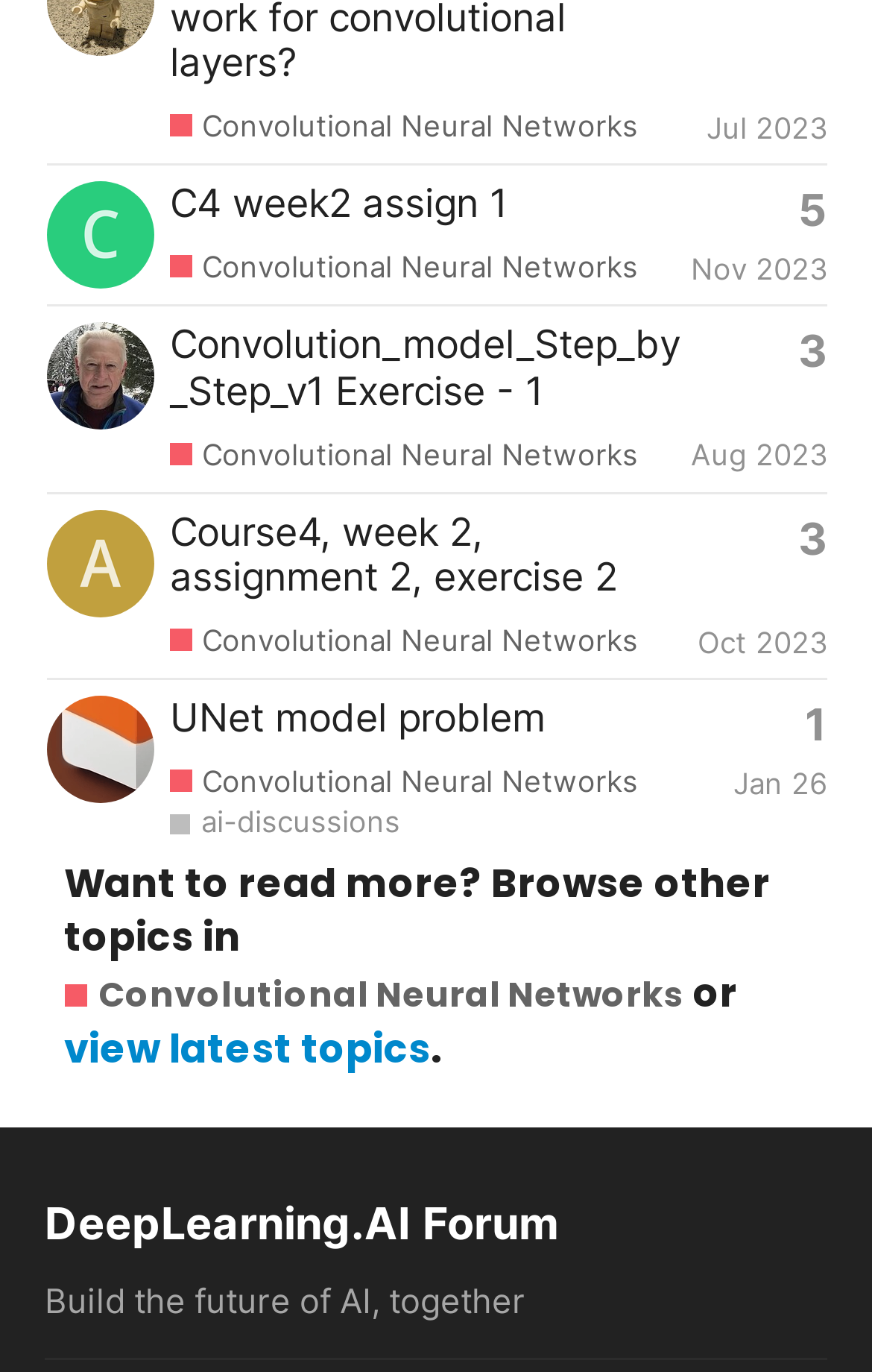Identify the bounding box coordinates for the UI element described as: "Six Flags New England". The coordinates should be provided as four floats between 0 and 1: [left, top, right, bottom].

None